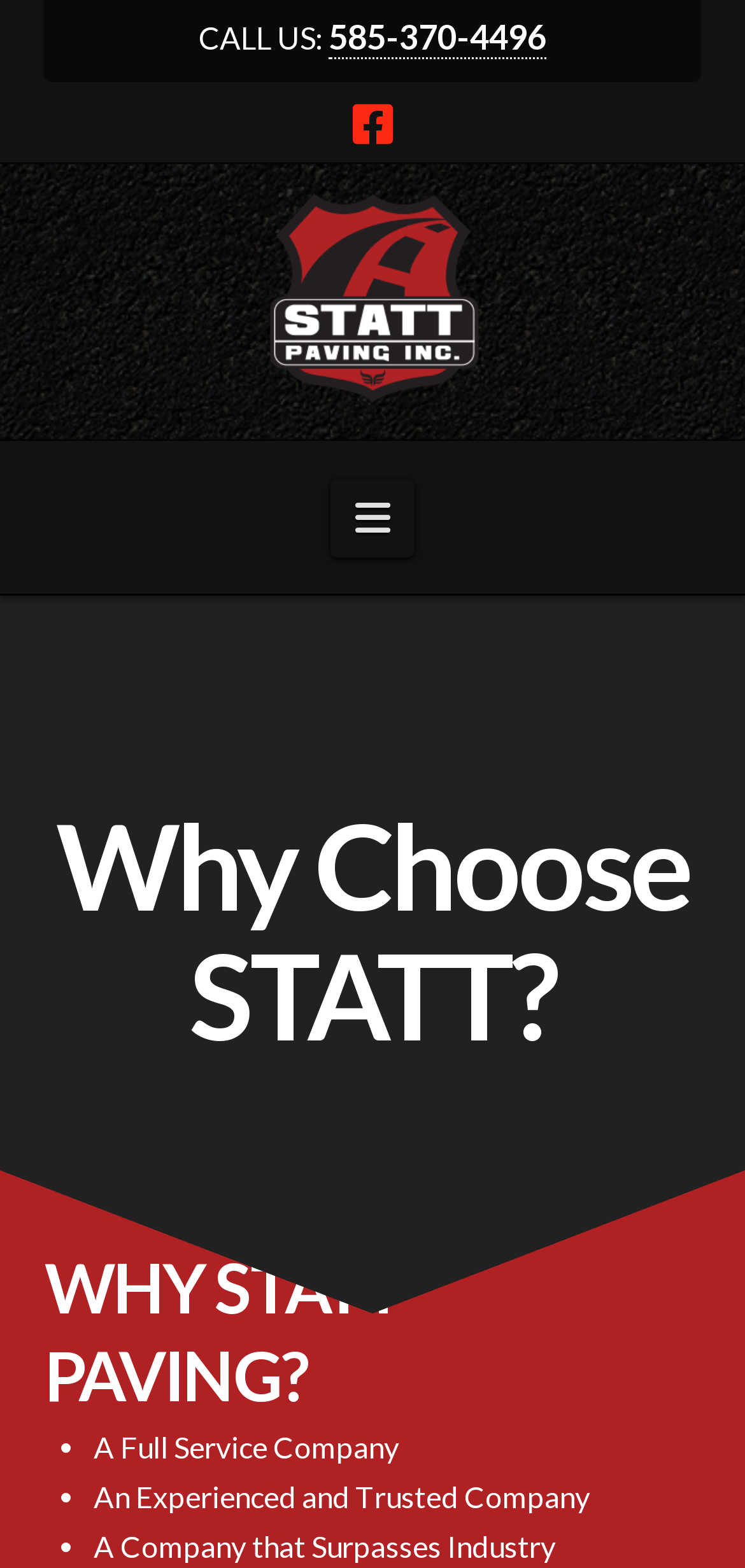What are the qualities of the company?
Craft a detailed and extensive response to the question.

I found the qualities of the company by looking at the list of bullet points on the webpage, which mentions that the company is 'A Full Service Company' and 'An Experienced and Trusted Company'.